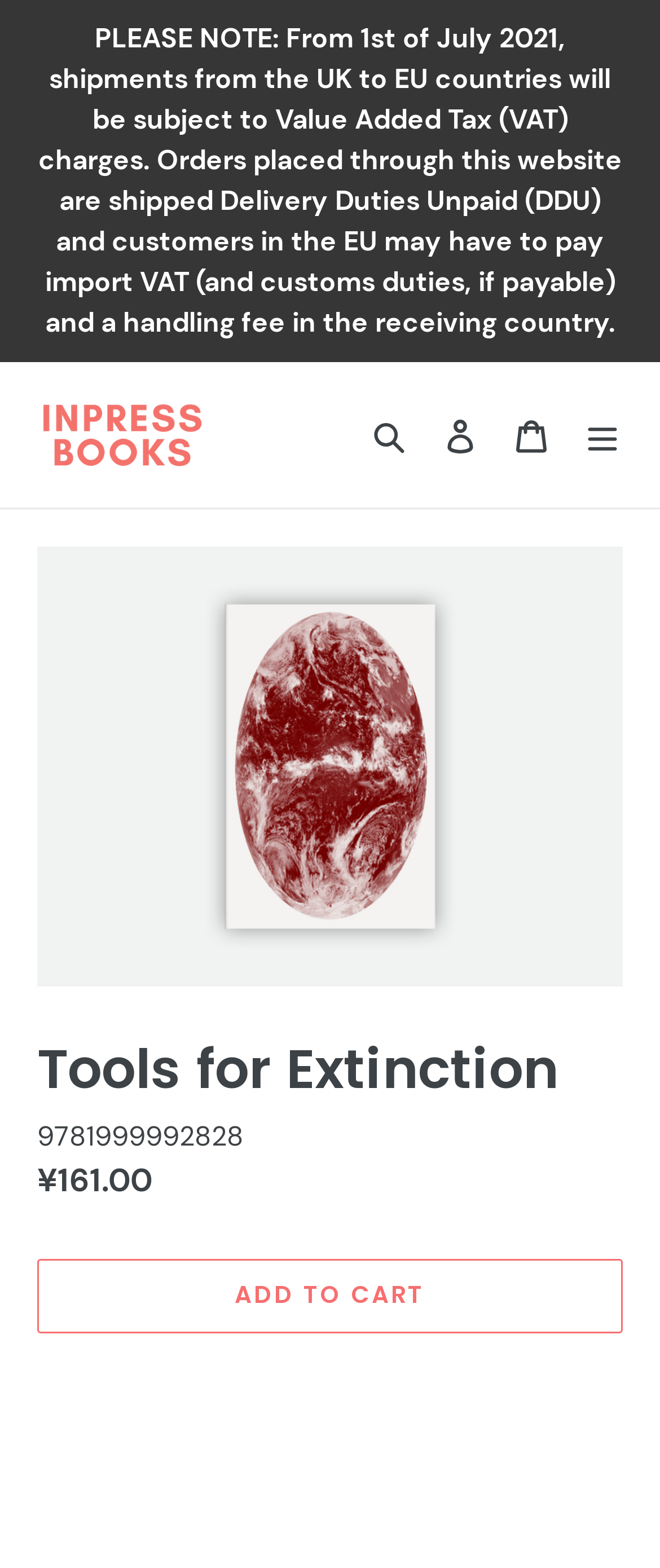Using the provided element description: "Search", identify the bounding box coordinates. The coordinates should be four floats between 0 and 1 in the order [left, top, right, bottom].

[0.536, 0.254, 0.644, 0.301]